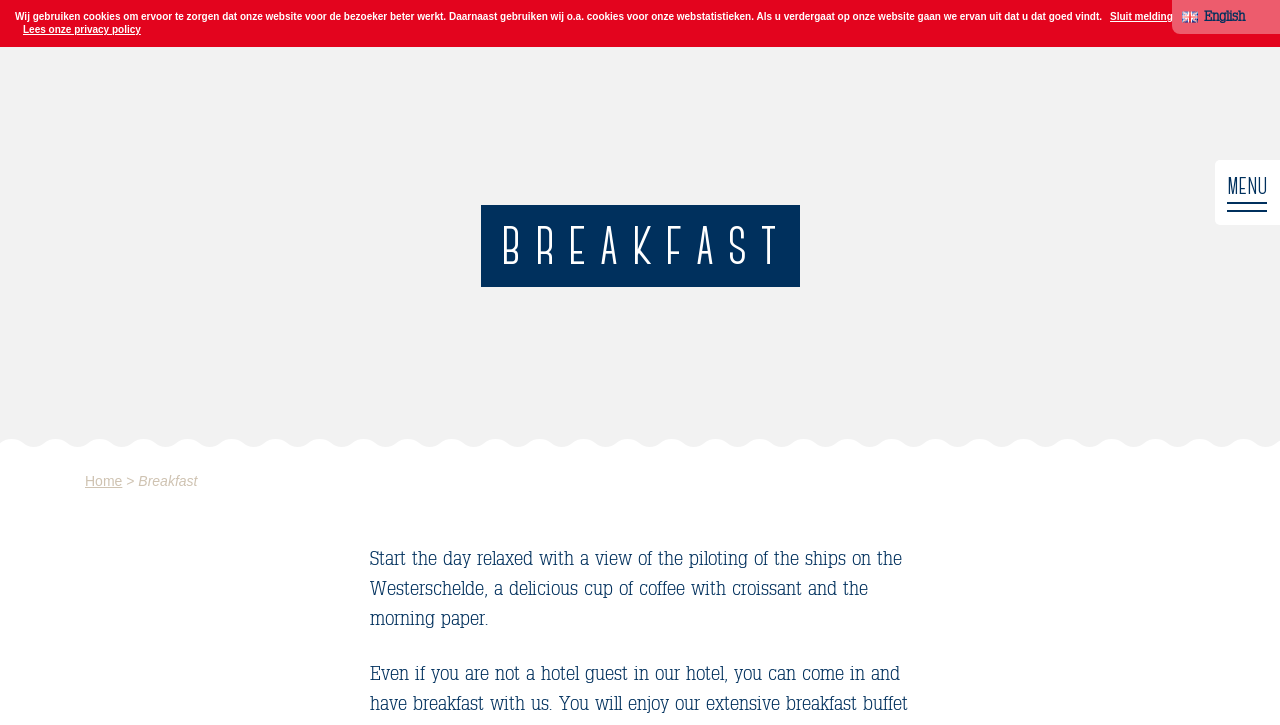Using the webpage screenshot, find the UI element described by Lees onze privacy policy. Provide the bounding box coordinates in the format (top-left x, top-left y, bottom-right x, bottom-right y), ensuring all values are floating point numbers between 0 and 1.

[0.018, 0.032, 0.11, 0.05]